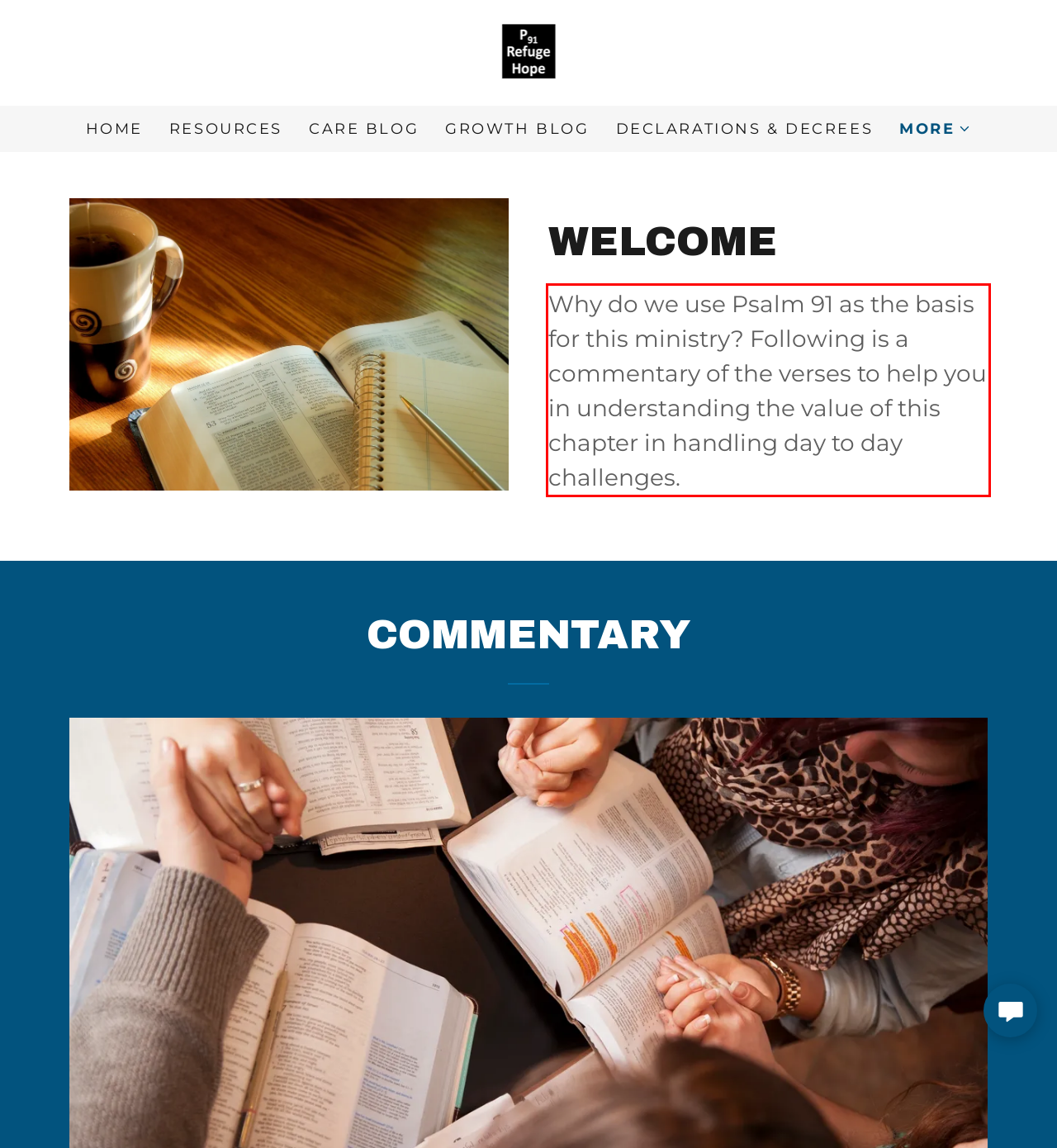Examine the screenshot of the webpage, locate the red bounding box, and perform OCR to extract the text contained within it.

Why do we use Psalm 91 as the basis for this ministry? Following is a commentary of the verses to help you in understanding the value of this chapter in handling day to day challenges.